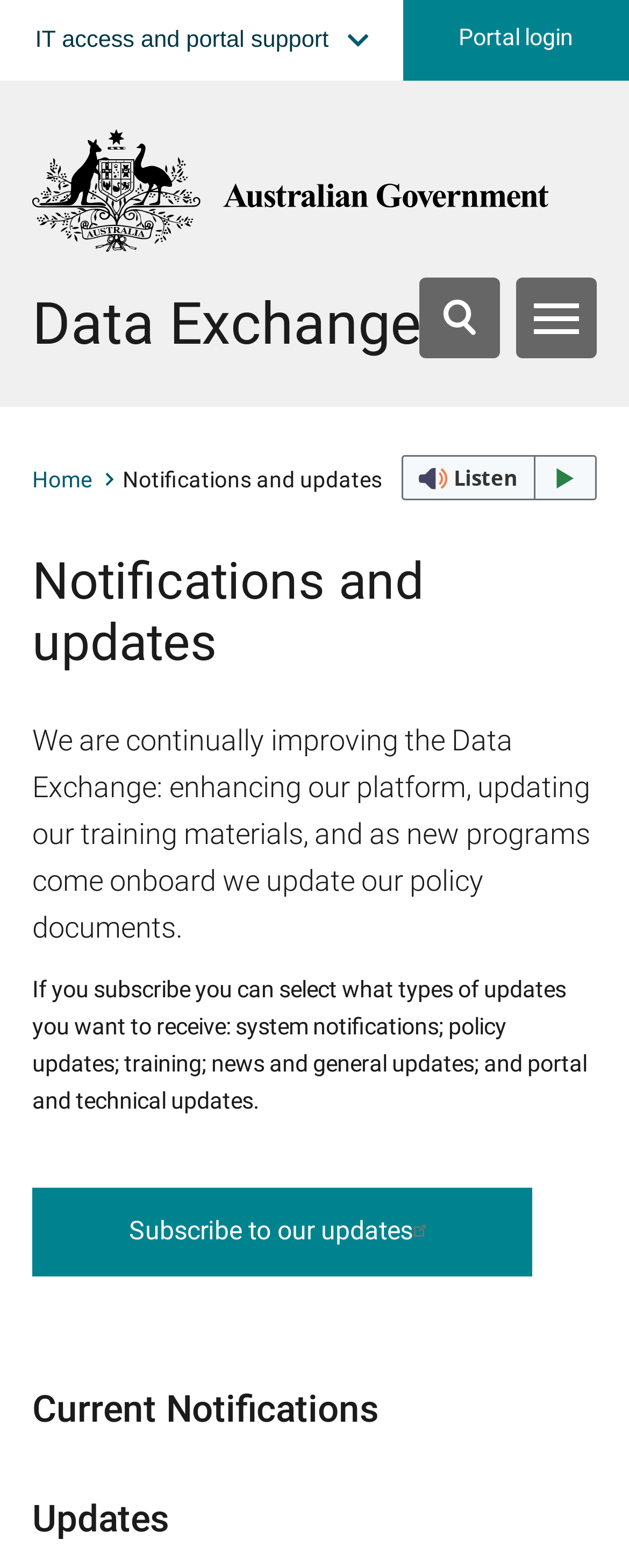Answer the following in one word or a short phrase: 
How many types of updates can users subscribe to?

5